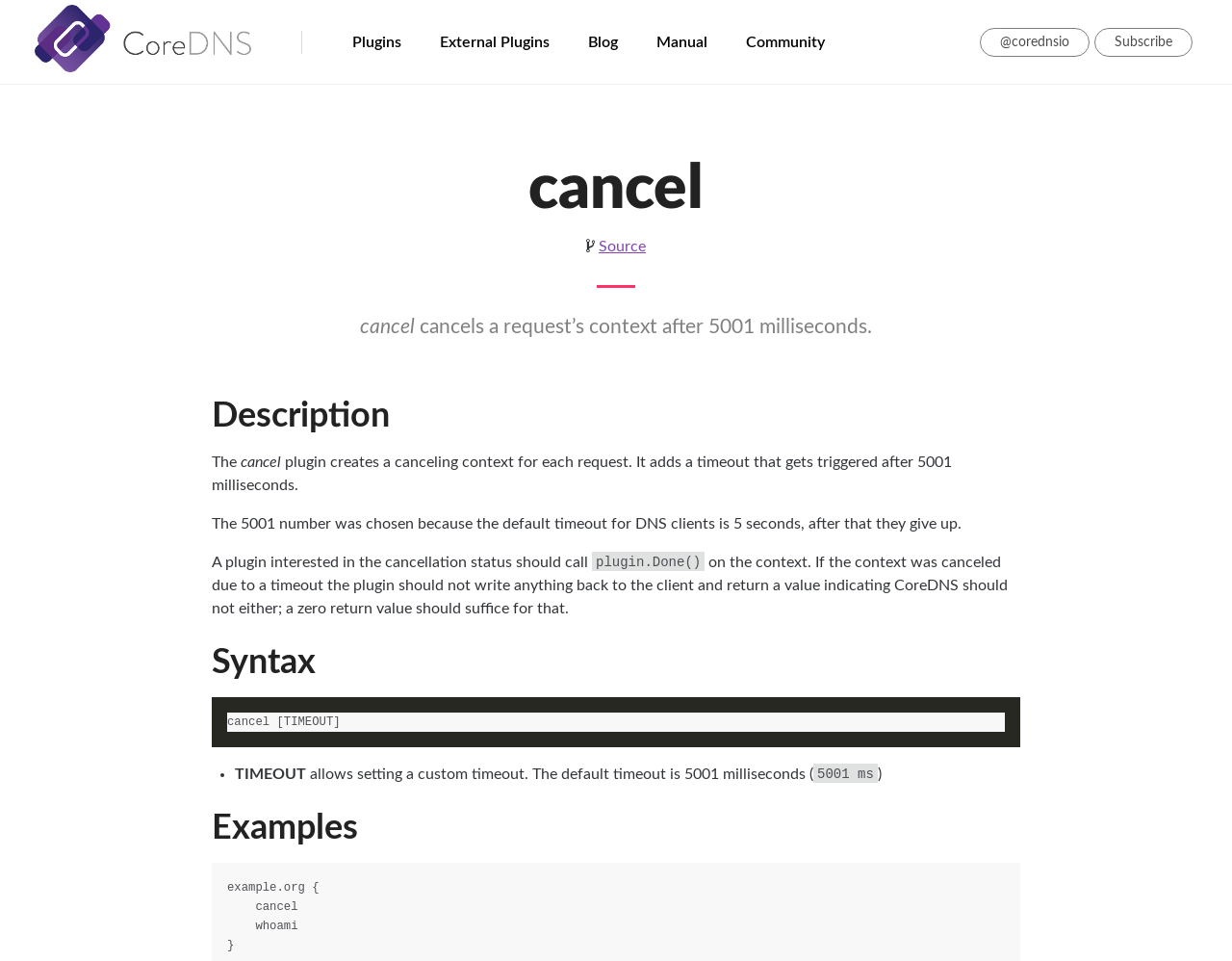Please locate the clickable area by providing the bounding box coordinates to follow this instruction: "click CoreDNS logo".

[0.028, 0.062, 0.204, 0.078]